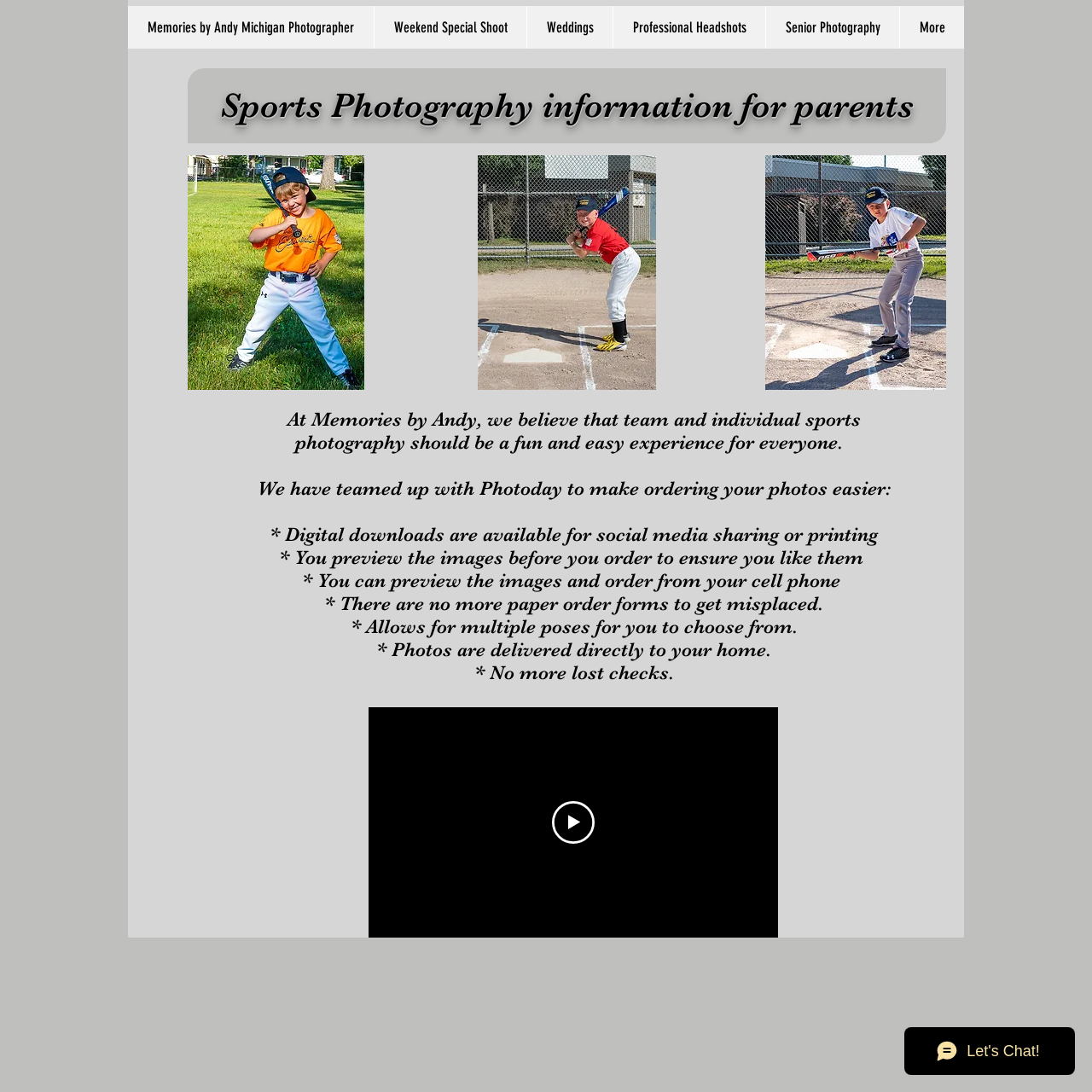Utilize the details in the image to give a detailed response to the question: What is the benefit of using Photoday for ordering photos?

According to the webpage content, using Photoday for ordering photos makes it easier for users, as they can preview images before ordering, order from their cell phone, and receive photos directly at their home, among other benefits.